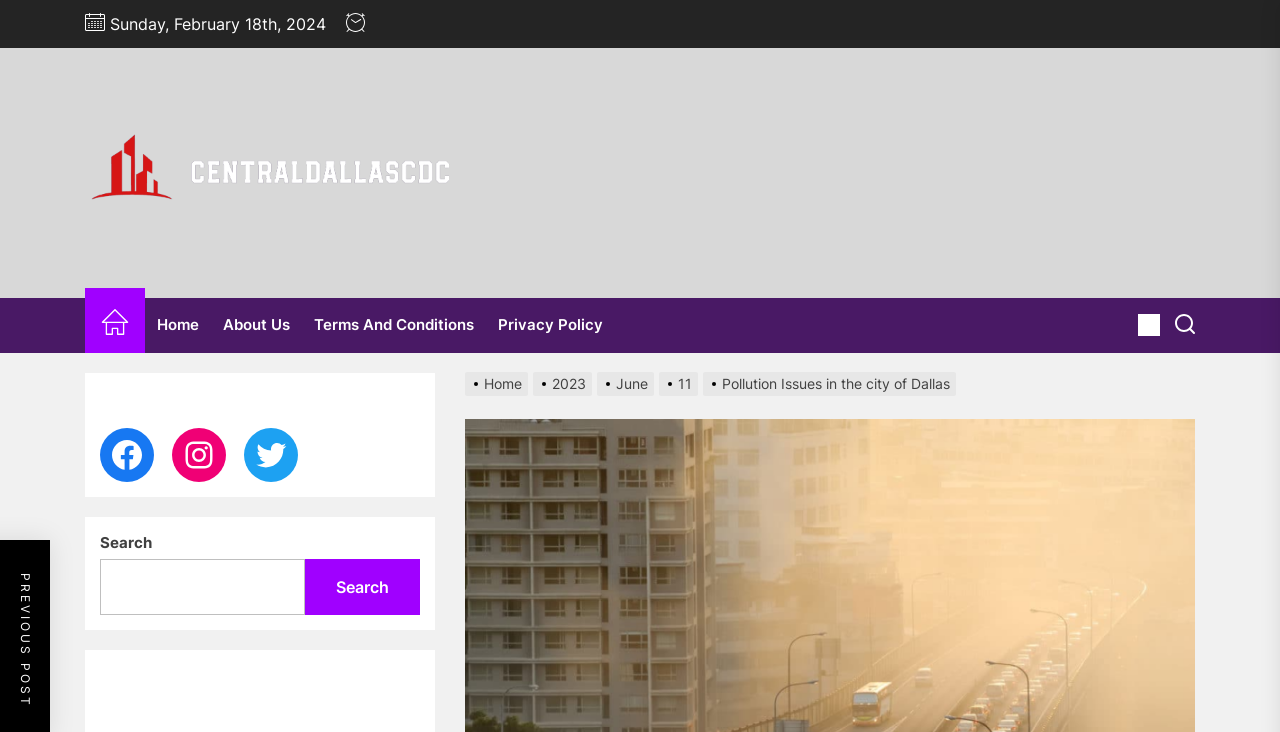What is the purpose of the search bar?
Provide a one-word or short-phrase answer based on the image.

To search the website